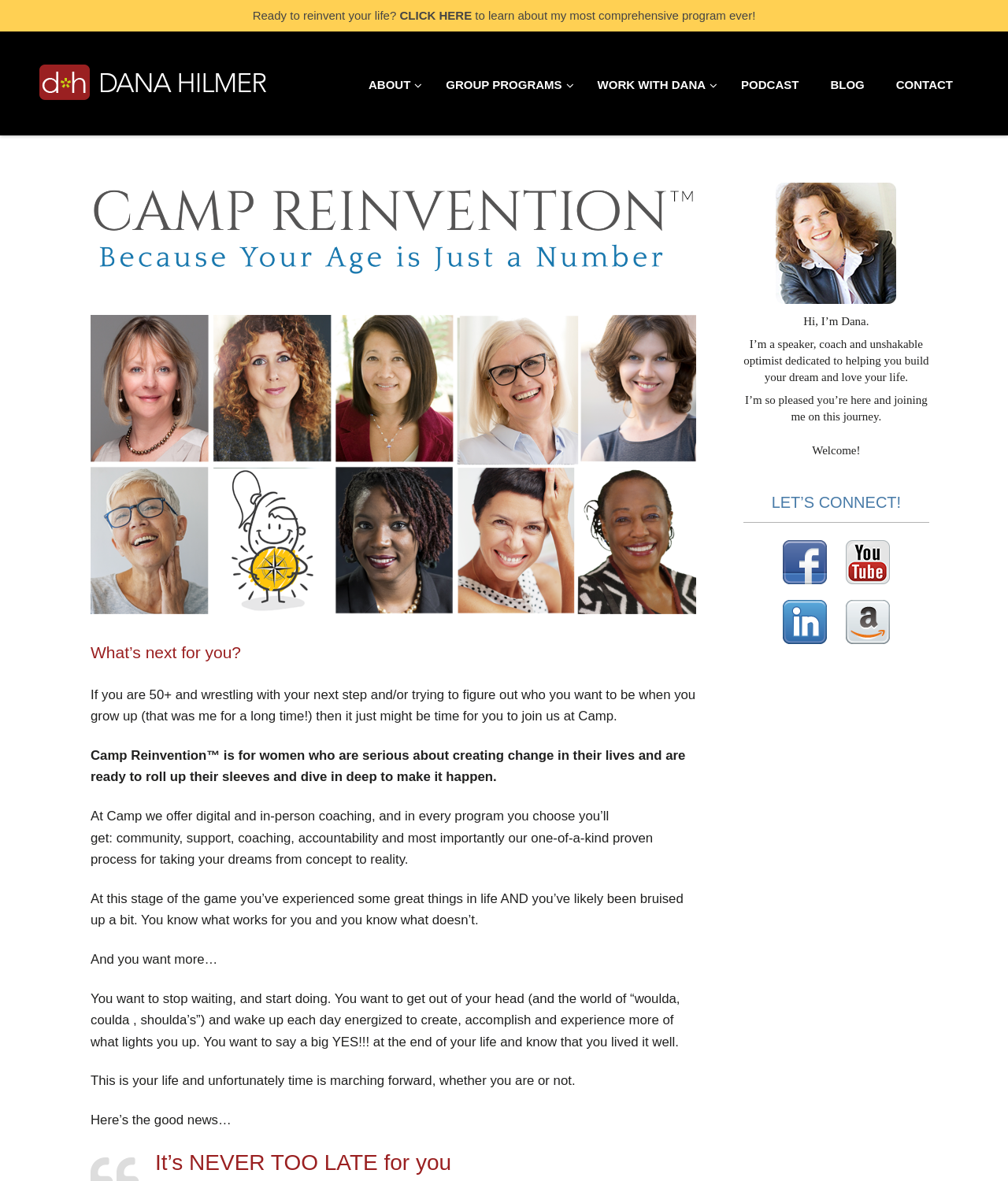Describe all significant elements and features of the webpage.

The webpage is a personal website for Dana Hilmer, a speaker, coach, and optimist. At the top, there is a heading "DanaHilmer.com" with a link to the website. Below it, there are five links to different sections of the website: "ABOUT", "GROUP PROGRAMS", "WORK WITH DANA", "PODCAST", and "BLOG". 

To the right of these links, there is a call-to-action section with a heading "Ready to reinvent your life?" followed by a link "CLICK HERE" and a description "to learn about my most comprehensive program ever!". 

Below this section, there are two images, one on top of the other, taking up most of the width of the page. 

Underneath the images, there is a heading "What’s next for you?" followed by several paragraphs of text describing the Camp Reinvention program, which is a coaching program for women over 50 who want to create change in their lives. The text explains the benefits of the program, including community, support, coaching, accountability, and a proven process for achieving goals.

To the right of this section, there is a photo of Dana Hilmer, with a heading "Hi, I’m Dana" and a brief description of her as a speaker, coach, and optimist. Below this, there is a welcome message and a heading "LET’S CONNECT!" with links to her social media profiles, including Facebook, YouTube, LinkedIn, and Amazon.